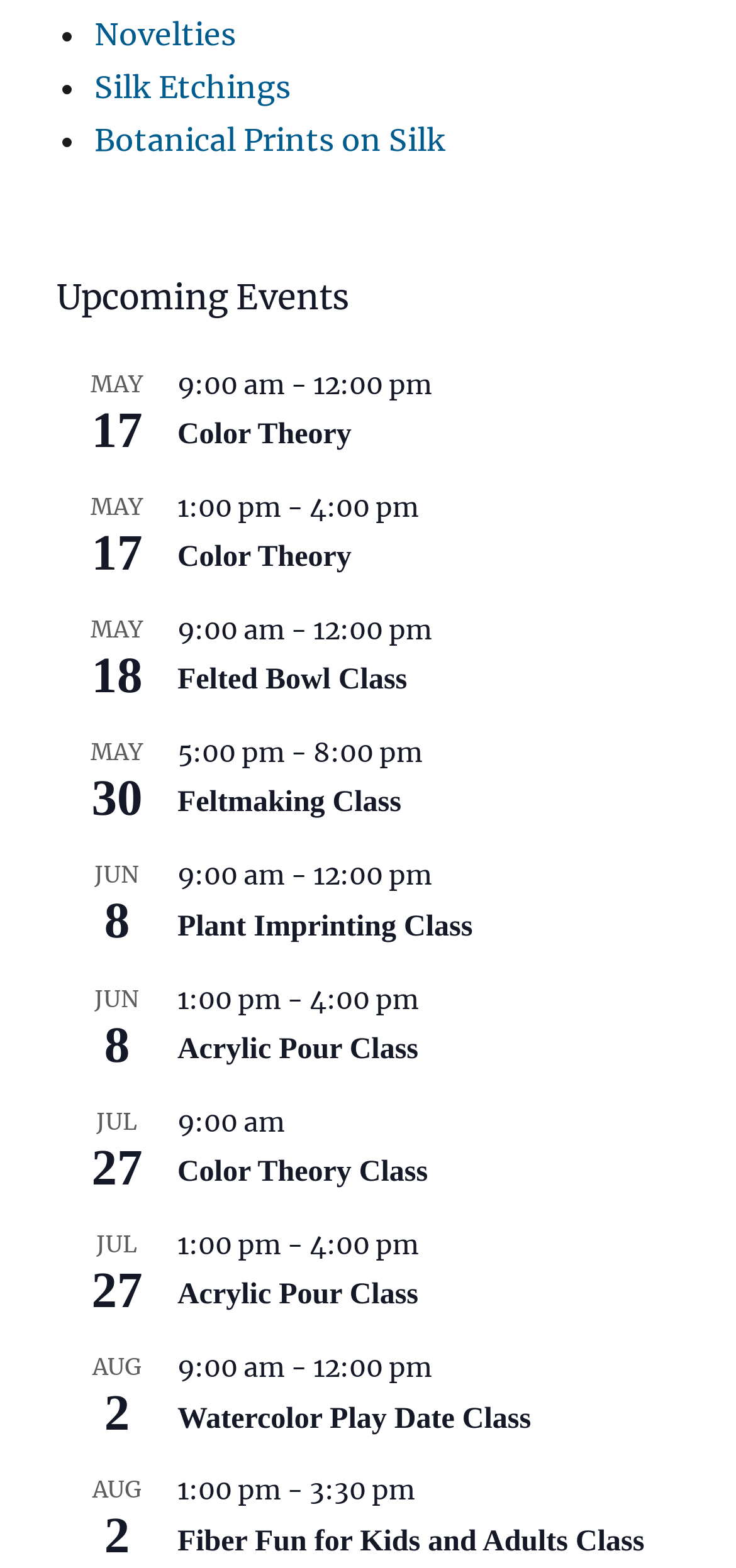Identify the bounding box coordinates of the clickable section necessary to follow the following instruction: "Click on Novelties". The coordinates should be presented as four float numbers from 0 to 1, i.e., [left, top, right, bottom].

[0.128, 0.009, 0.32, 0.033]